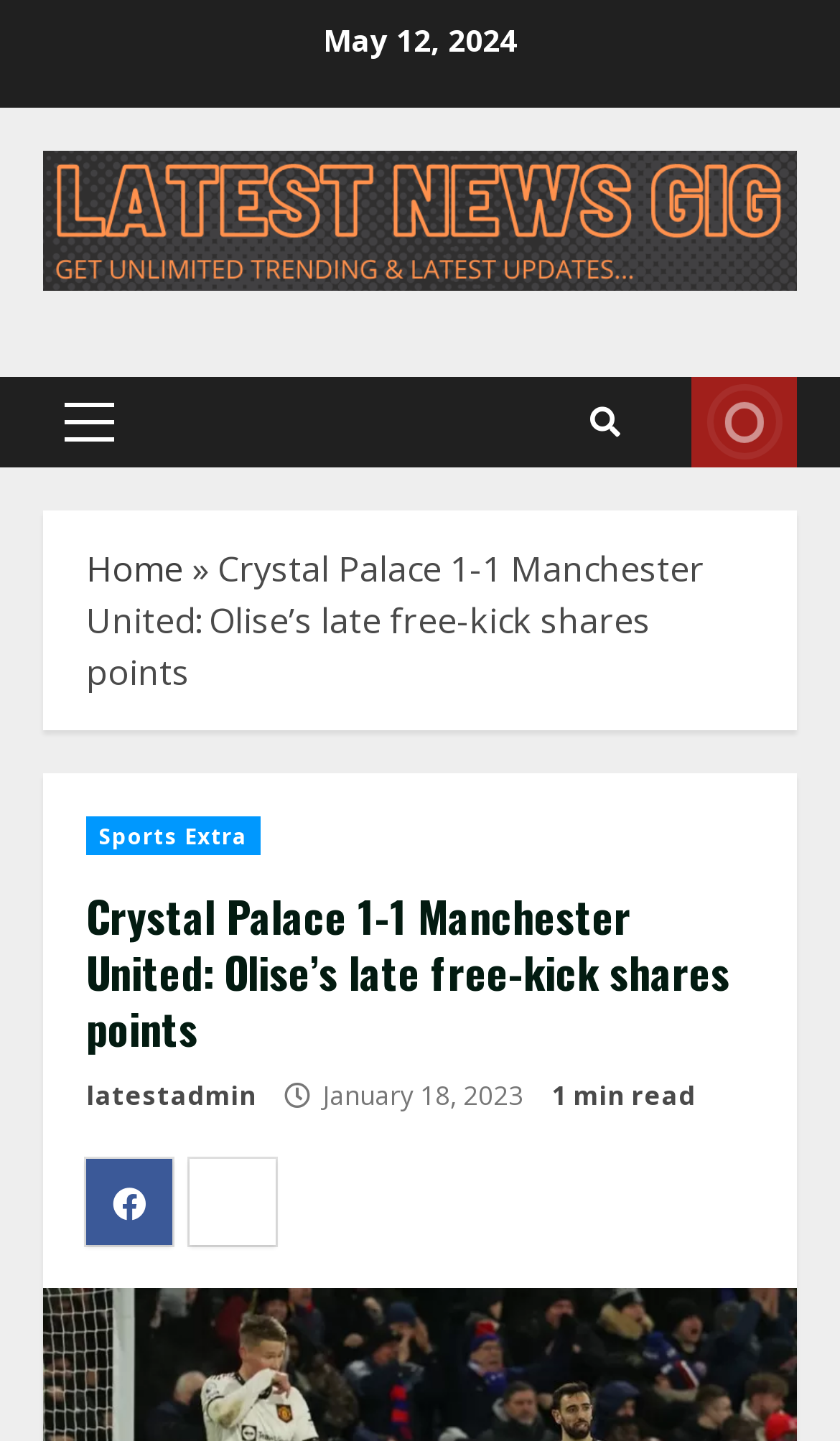Can you find the bounding box coordinates for the element to click on to achieve the instruction: "Open the 'Primary Menu'"?

[0.051, 0.261, 0.162, 0.324]